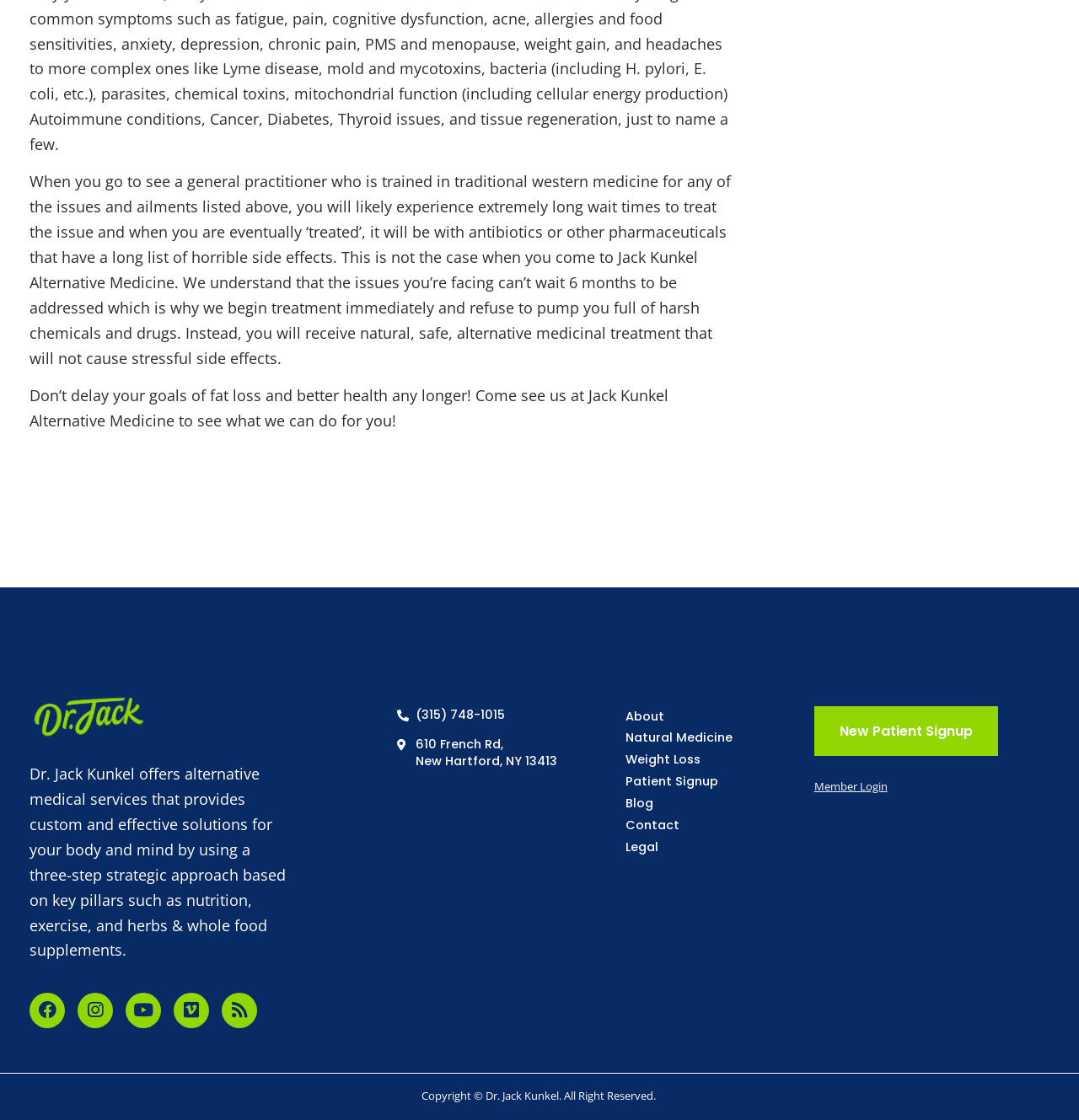Locate the bounding box coordinates of the element that needs to be clicked to carry out the instruction: "Call the phone number". The coordinates should be given as four float numbers ranging from 0 to 1, i.e., [left, top, right, bottom].

[0.368, 0.63, 0.535, 0.645]